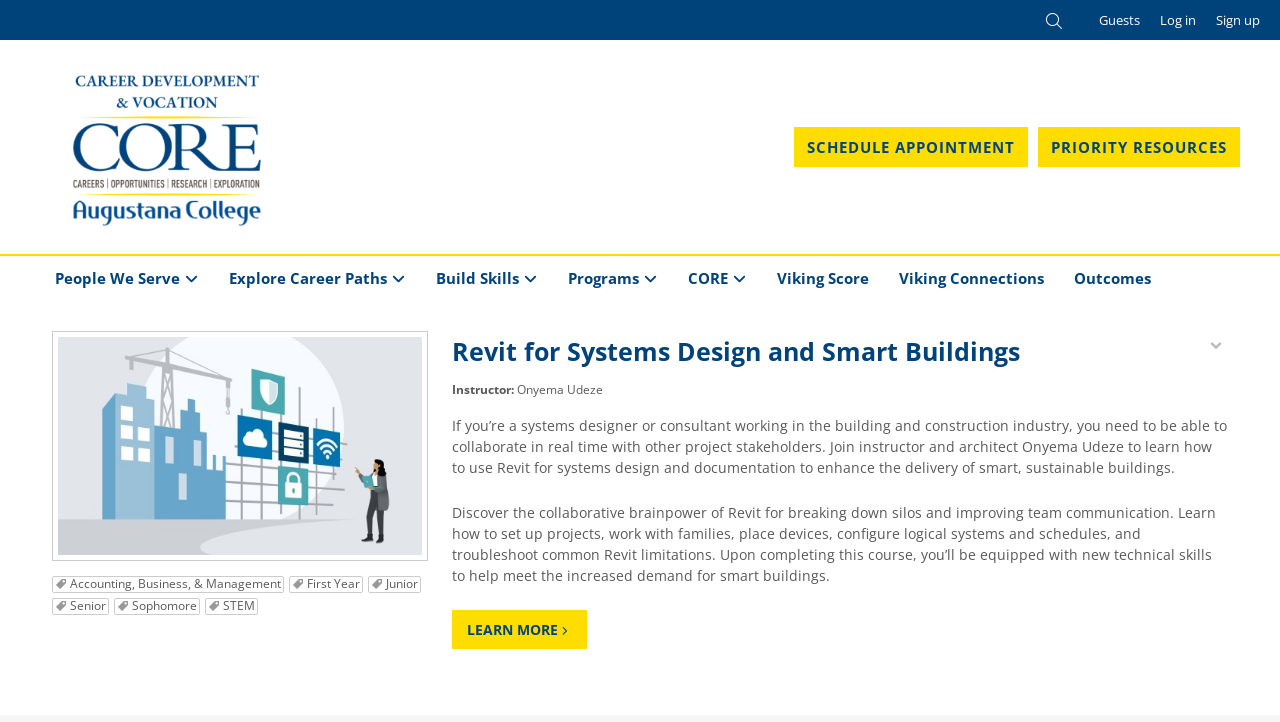Identify the bounding box coordinates of the section that should be clicked to achieve the task described: "Call 215.794.8575".

None